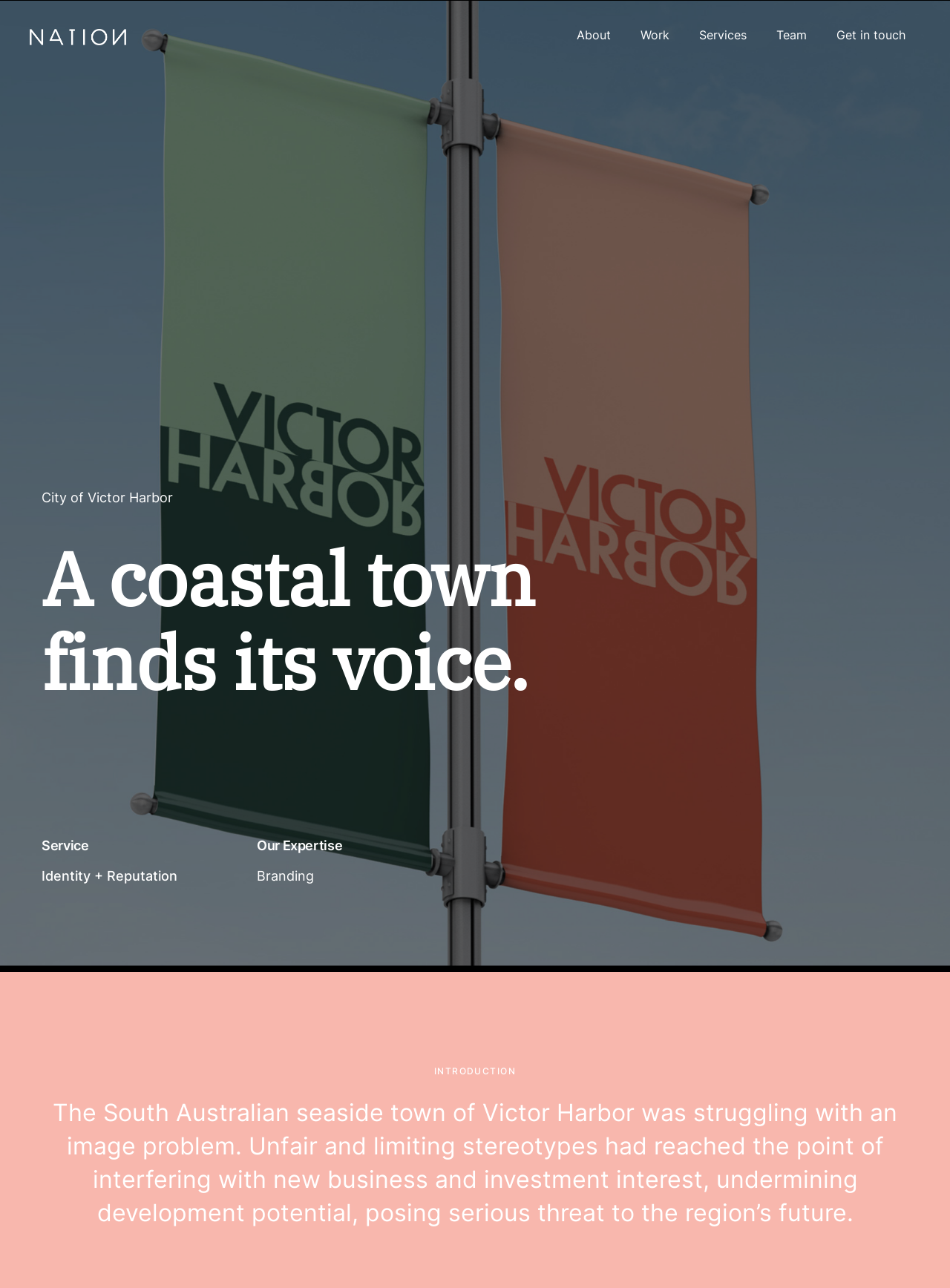Using the format (top-left x, top-left y, bottom-right x, bottom-right y), provide the bounding box coordinates for the described UI element. All values should be floating point numbers between 0 and 1: Identity + Reputation

[0.044, 0.674, 0.187, 0.691]